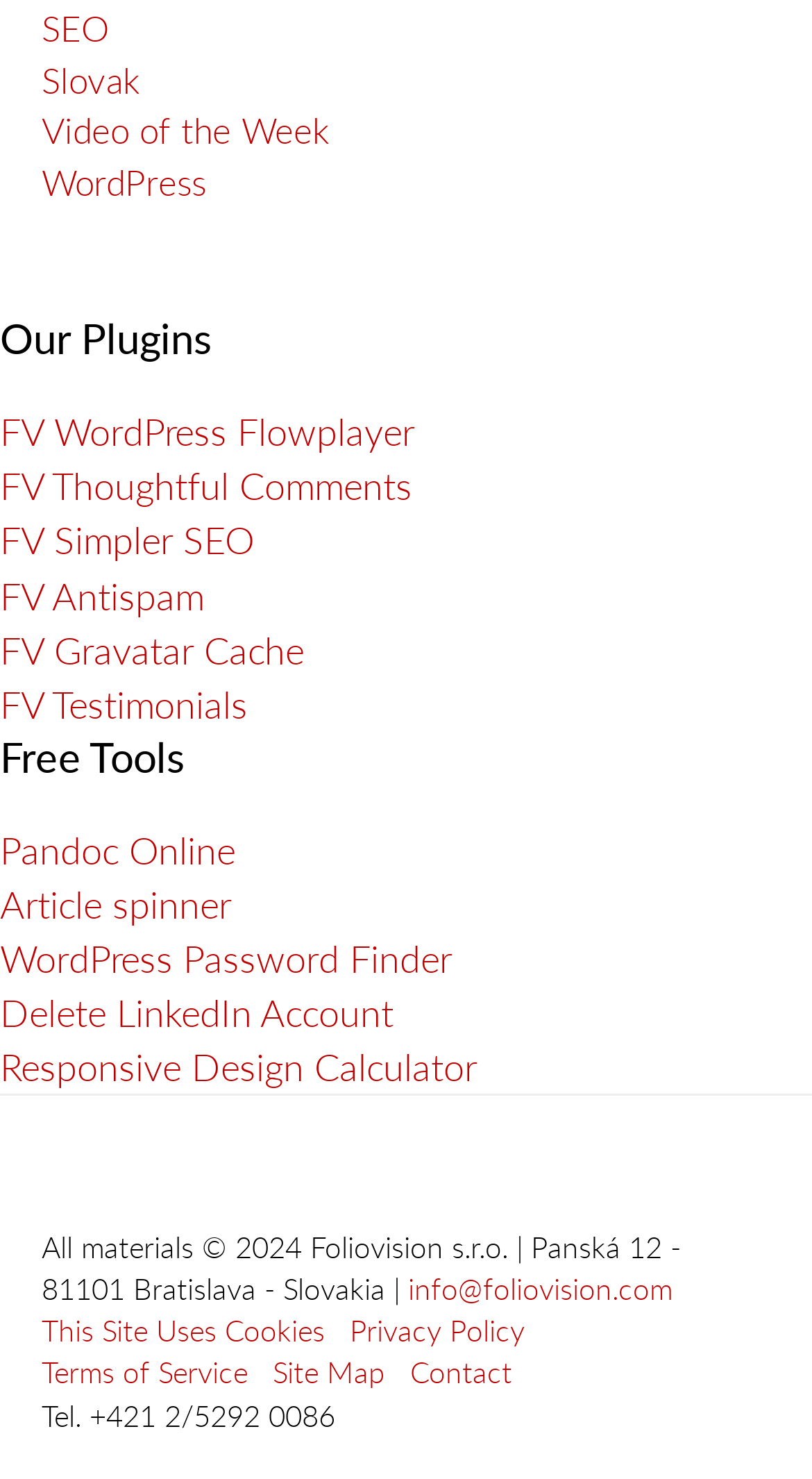Provide the bounding box coordinates of the HTML element described by the text: "This Site Uses Cookies".

[0.051, 0.886, 0.4, 0.913]